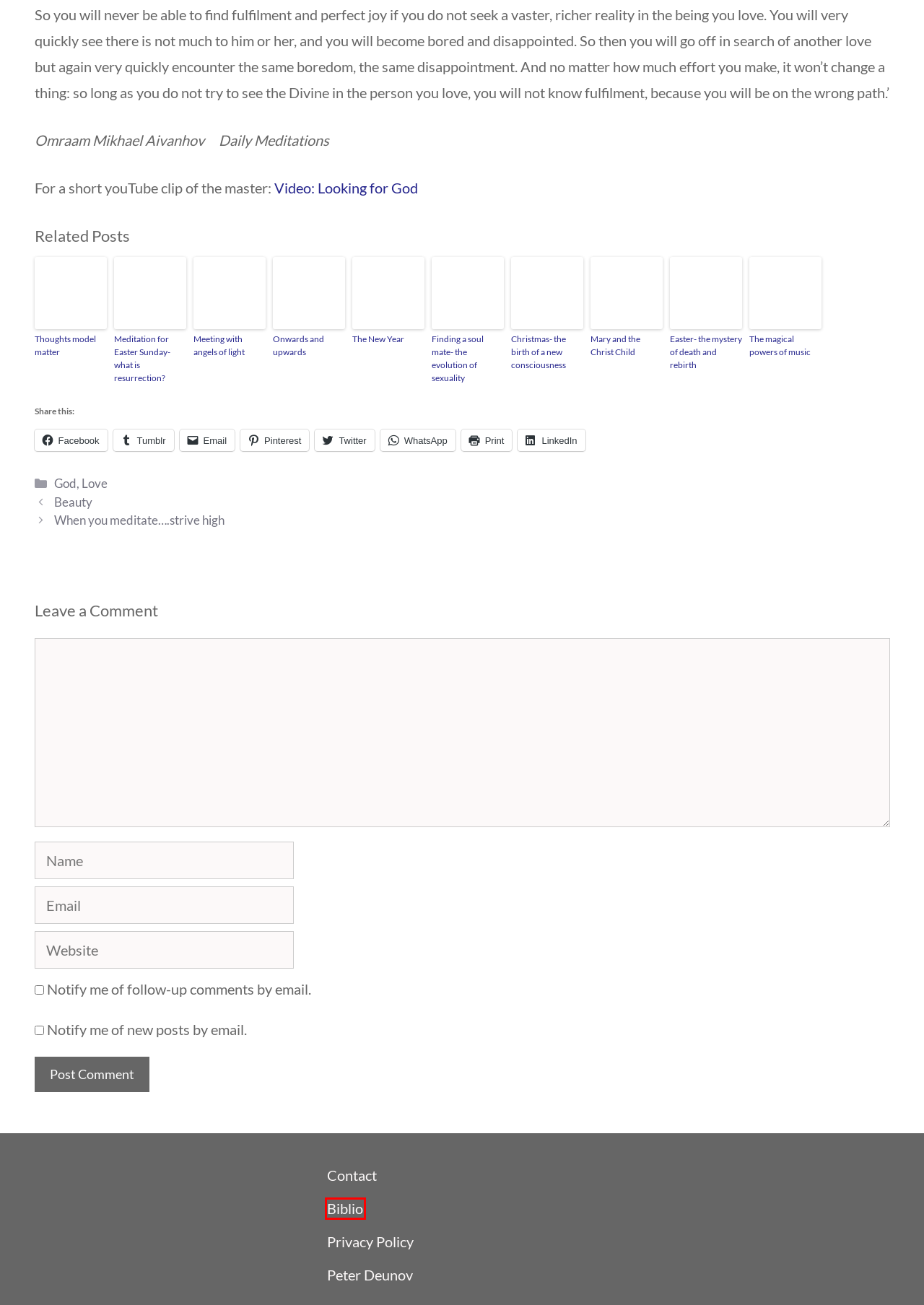Take a look at the provided webpage screenshot featuring a red bounding box around an element. Select the most appropriate webpage description for the page that loads after clicking on the element inside the red bounding box. Here are the candidates:
A. When you meditate....strive high | Omraam Mikhaël Aïvanhov Words of Light
B. Finding a soul mate- the evolution of sexuality | Omraam Mikhaël Aïvanhov Words of Light
C. Biblio | Omraam Mikhaël Aïvanhov Words of Light
D. Meeting with angels of light | Omraam Mikhaël Aïvanhov Words of Light
E. Onwards and upwards | Omraam Mikhaël Aïvanhov Words of Light
F. Privacy Policy | Omraam Mikhaël Aïvanhov Words of Light
G. Easter- the mystery of death and rebirth | Omraam Mikhaël Aïvanhov Words of Light
H. Peter Deunov | Omraam Mikhaël Aïvanhov Words of Light

C